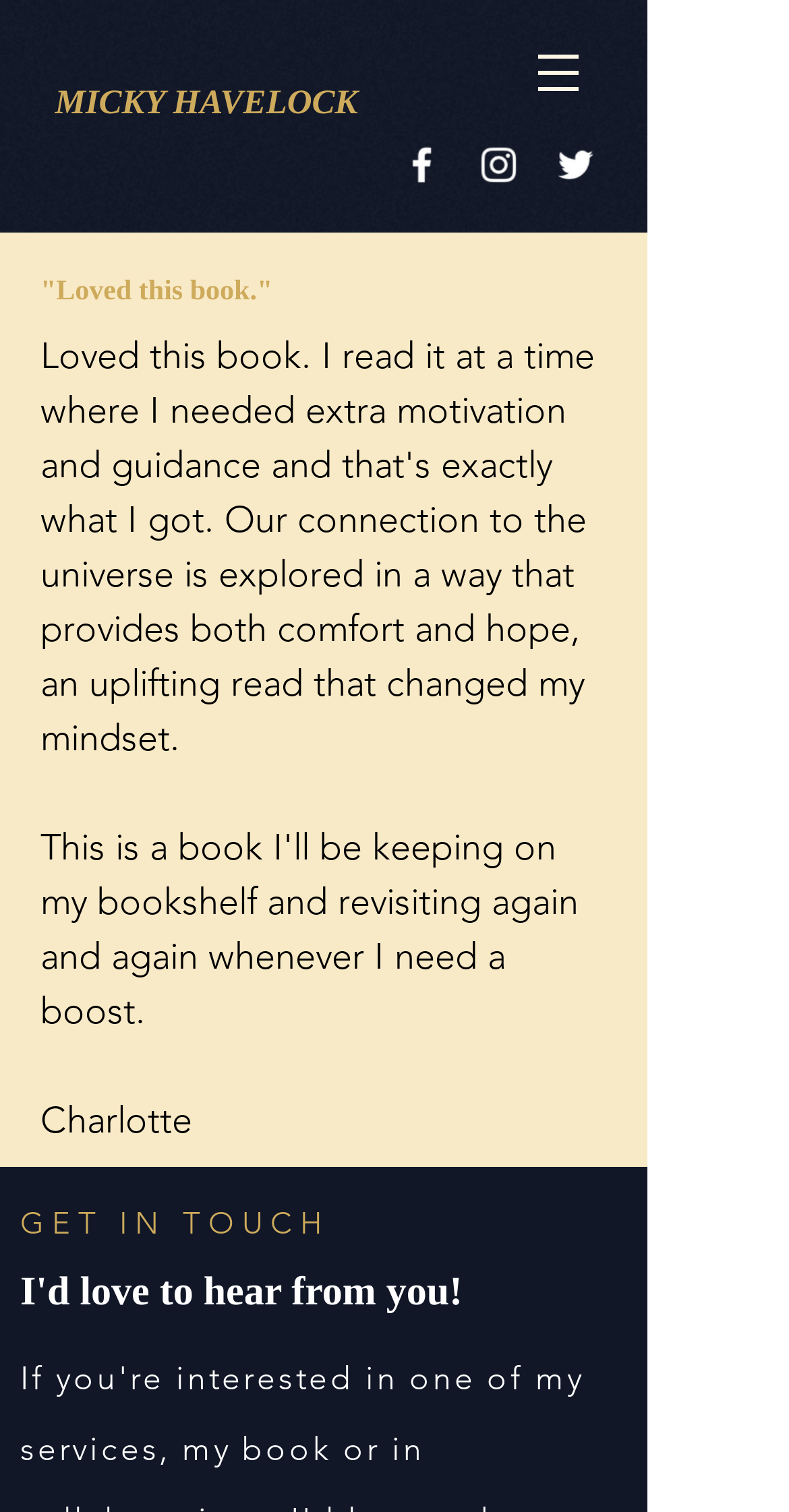Observe the image and answer the following question in detail: How many social media links are there?

I counted the number of link elements under the 'Social Bar' list, which are Facebook, Instagram, and Twitter, so there are 3 social media links.